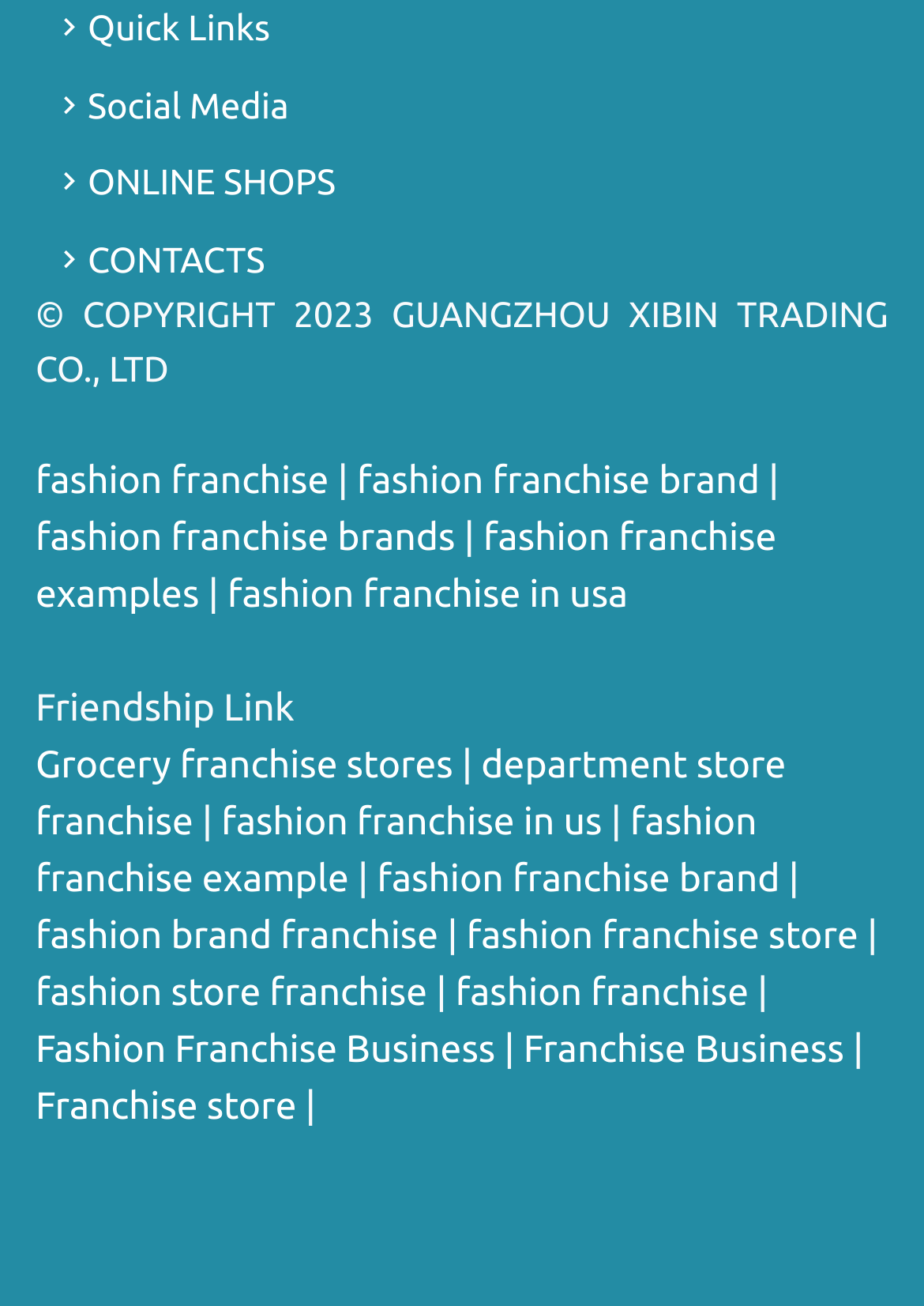Please identify the bounding box coordinates of the region to click in order to complete the given instruction: "Check Fashion Franchise Business". The coordinates should be four float numbers between 0 and 1, i.e., [left, top, right, bottom].

[0.038, 0.788, 0.536, 0.821]